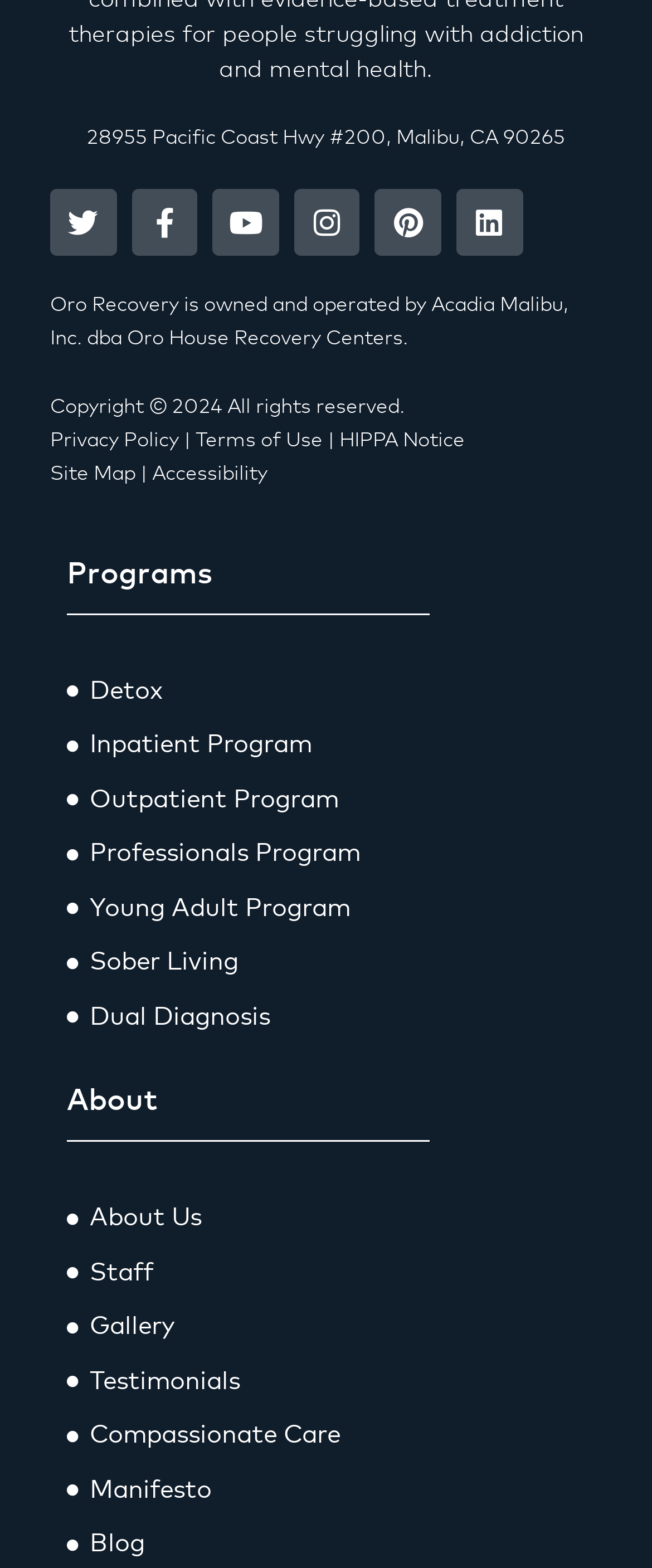Carefully observe the image and respond to the question with a detailed answer:
What is the name of the company that owns Oro Recovery?

The name of the company that owns Oro Recovery can be found in the static text element at the bottom of the webpage, which reads 'Oro Recovery is owned and operated by Acadia Malibu, Inc. dba Oro House Recovery Centers'.